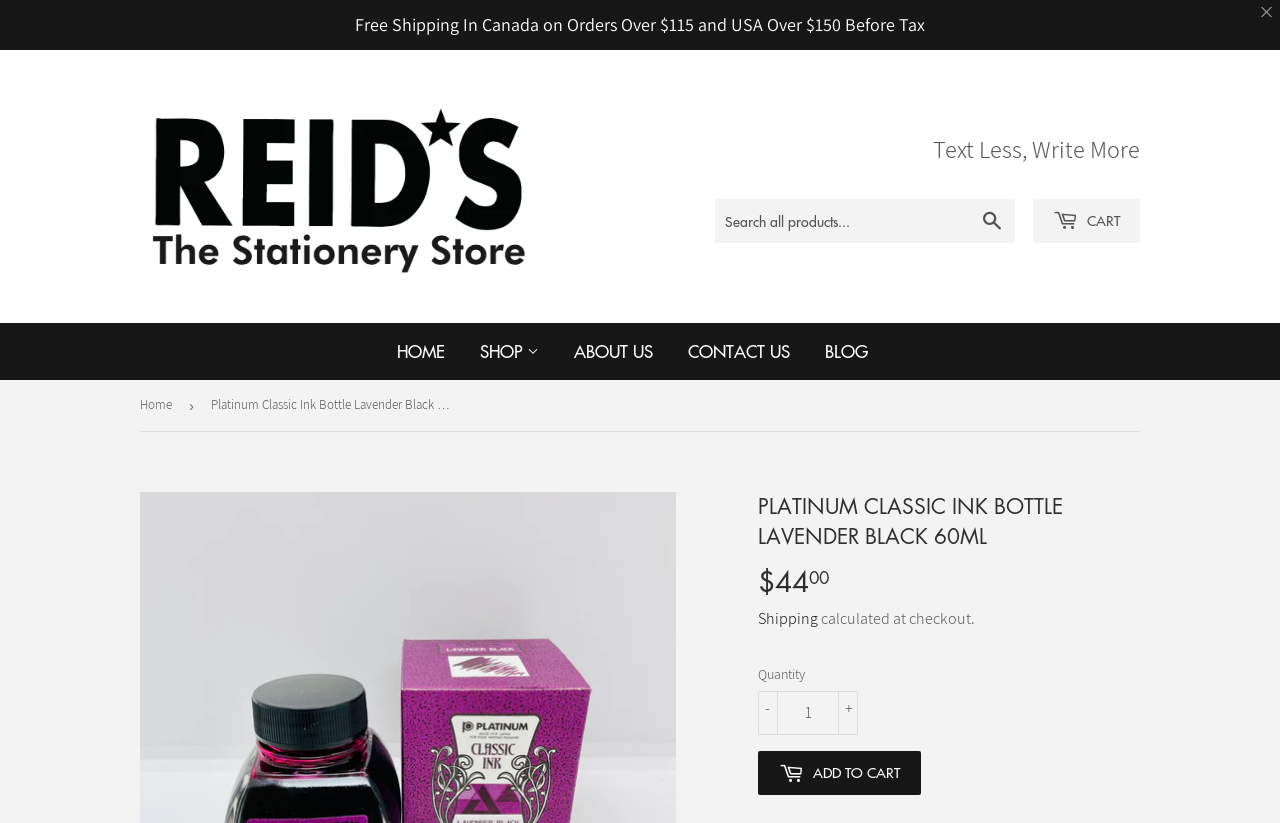Determine the bounding box coordinates for the area that should be clicked to carry out the following instruction: "Add to cart".

[0.592, 0.913, 0.72, 0.966]